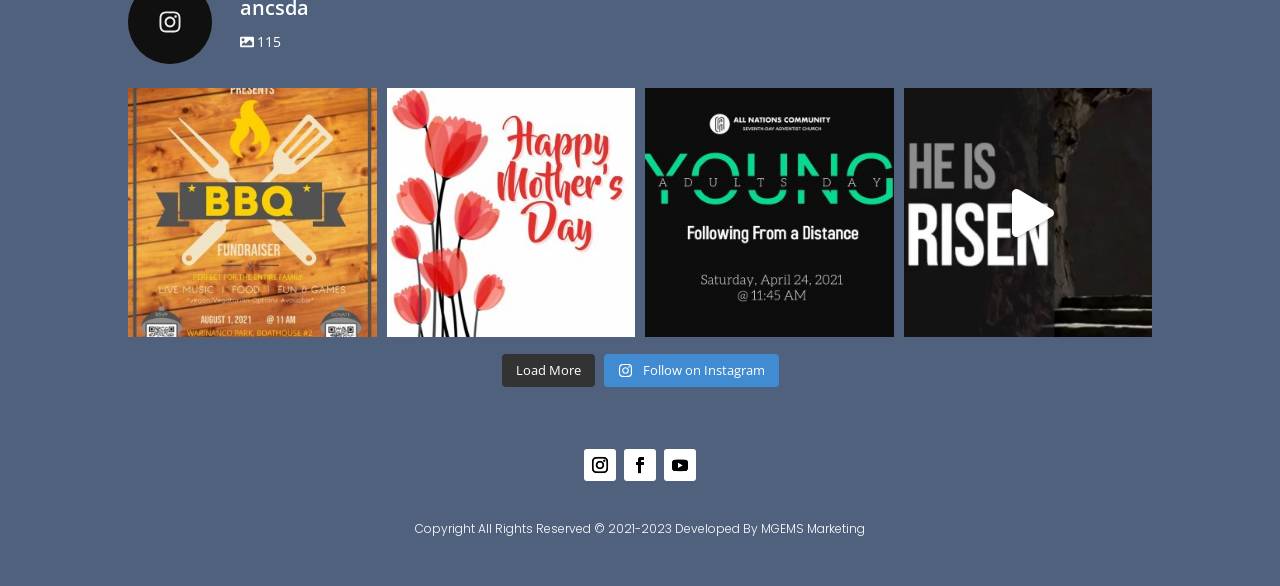Please identify the bounding box coordinates of the element I need to click to follow this instruction: "Visit MGEMS Marketing website".

[0.595, 0.887, 0.676, 0.916]